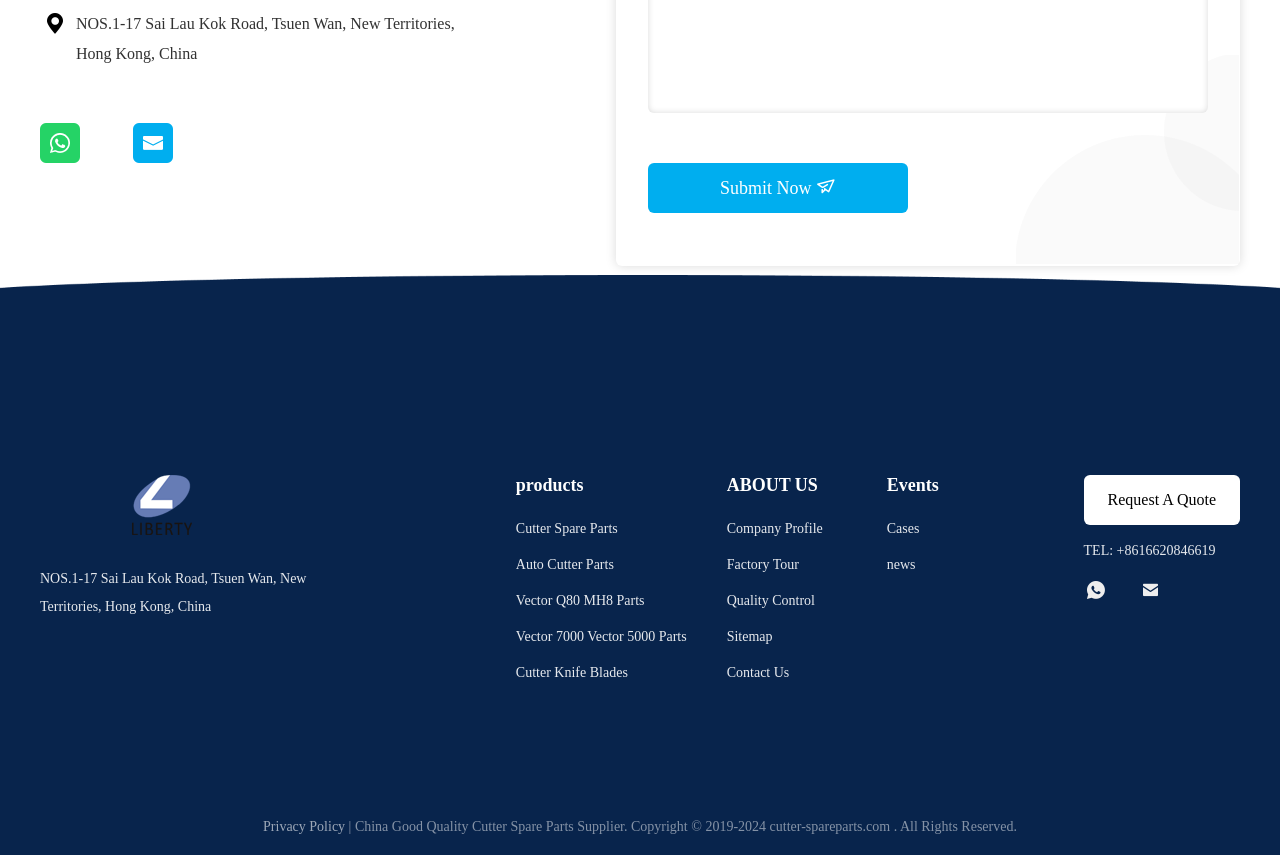Locate the bounding box coordinates of the region to be clicked to comply with the following instruction: "Request A Quote". The coordinates must be four float numbers between 0 and 1, in the form [left, top, right, bottom].

[0.847, 0.556, 0.969, 0.614]